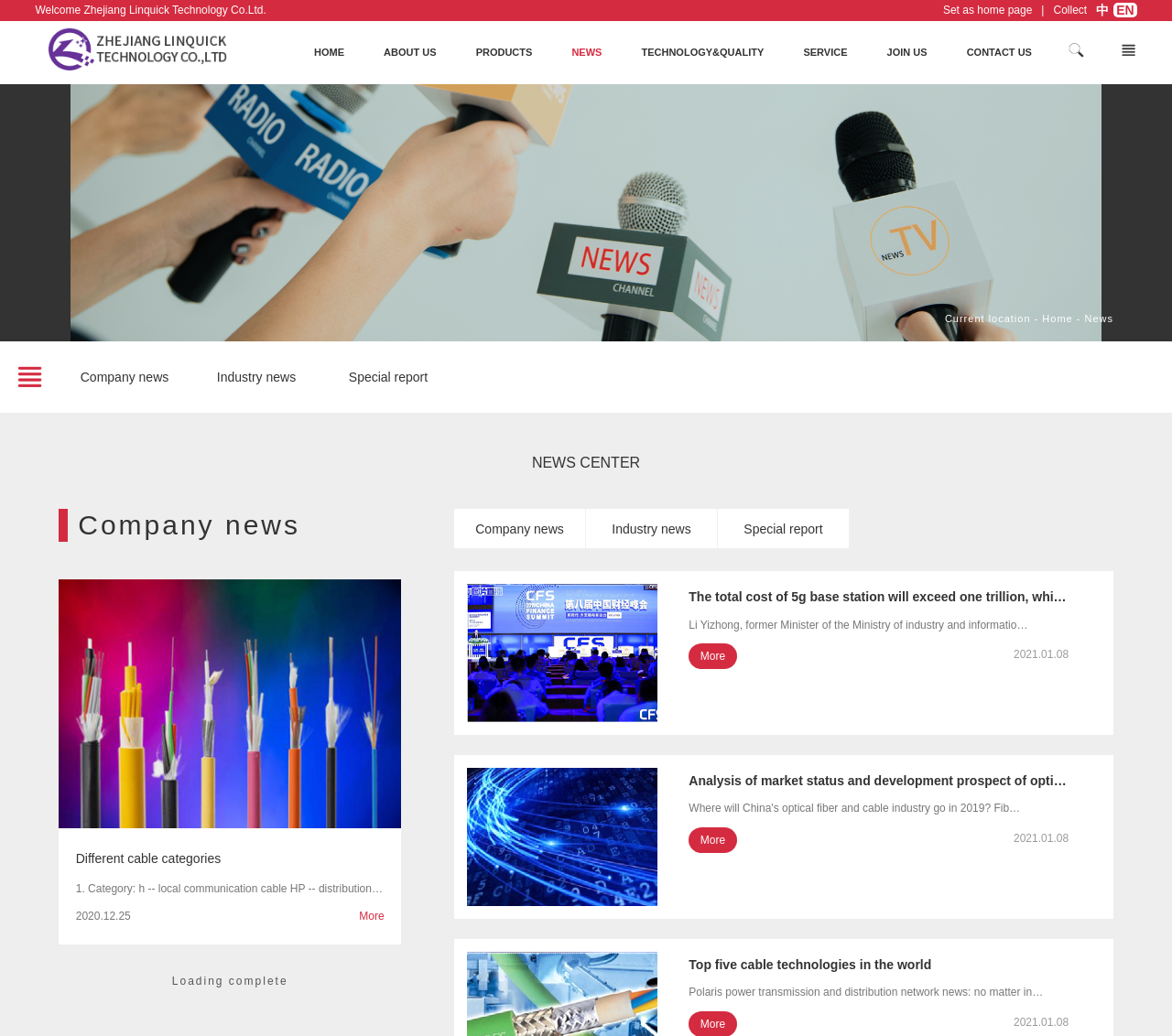Can you find the bounding box coordinates for the UI element given this description: "Set as home page"? Provide the coordinates as four float numbers between 0 and 1: [left, top, right, bottom].

[0.805, 0.004, 0.881, 0.016]